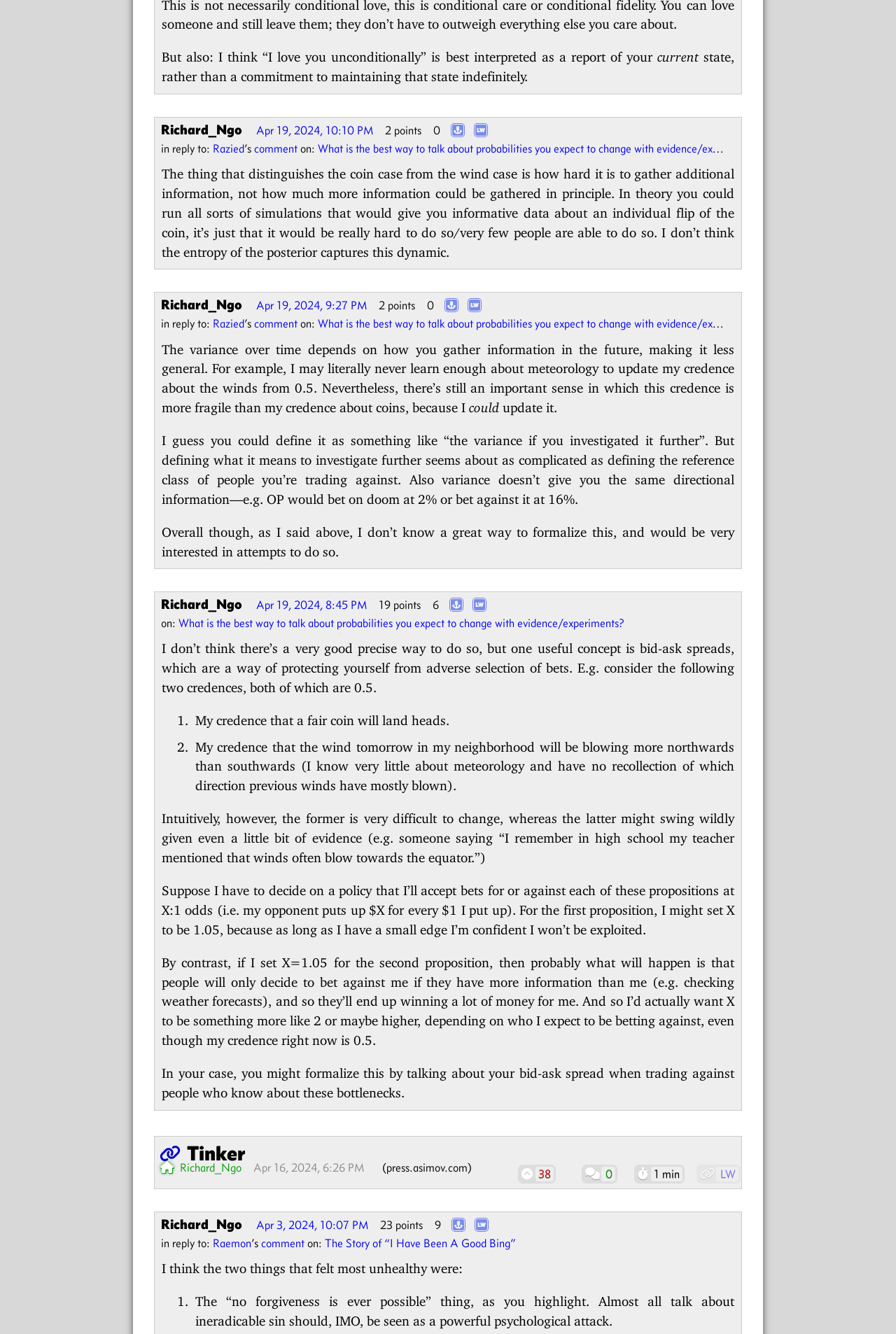Find the bounding box coordinates of the area to click in order to follow the instruction: "Search in OIT STAFF RESOURCES".

None